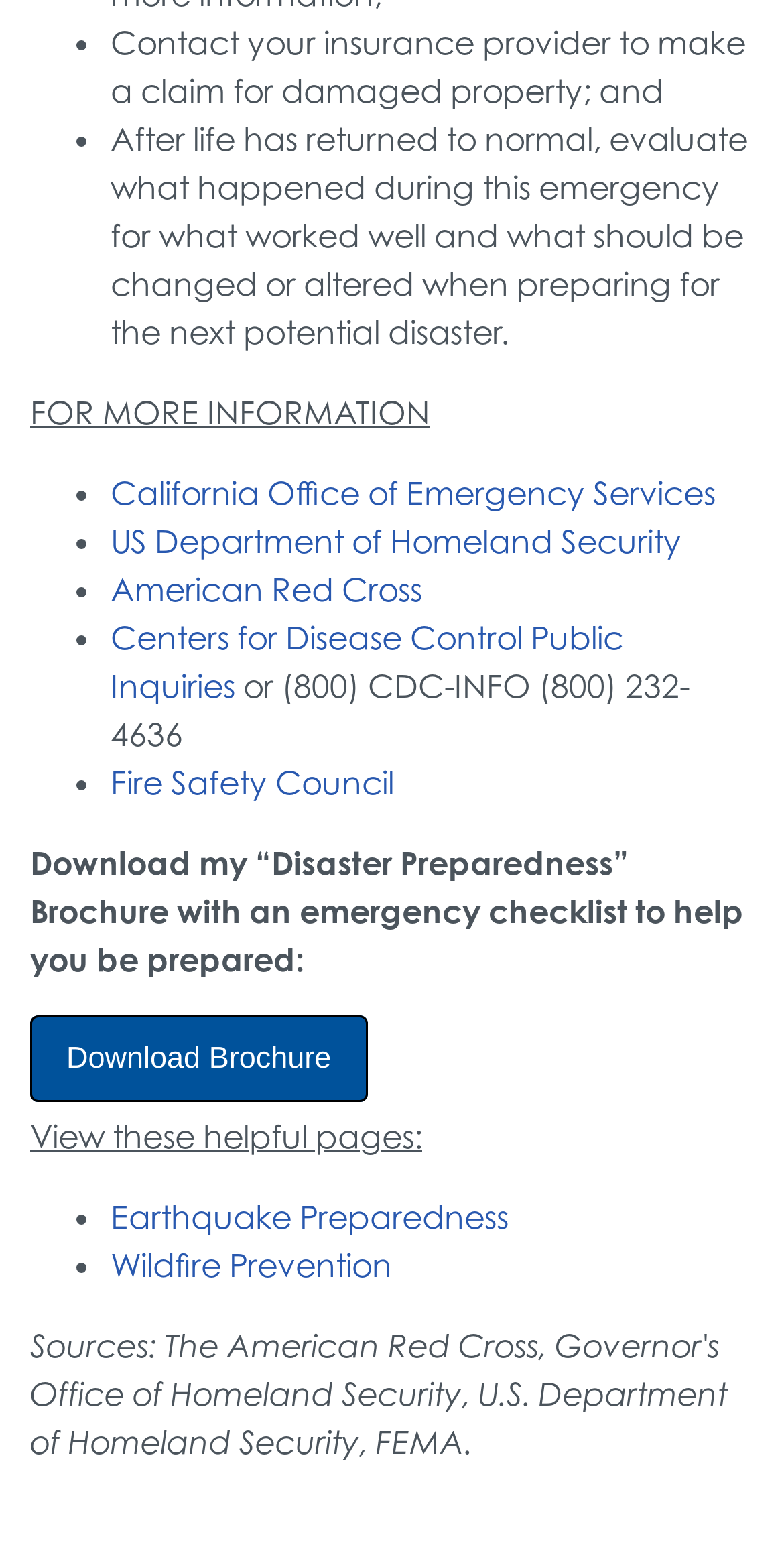Determine the bounding box coordinates of the region to click in order to accomplish the following instruction: "Visit the California Office of Emergency Services website". Provide the coordinates as four float numbers between 0 and 1, specifically [left, top, right, bottom].

[0.141, 0.306, 0.913, 0.332]